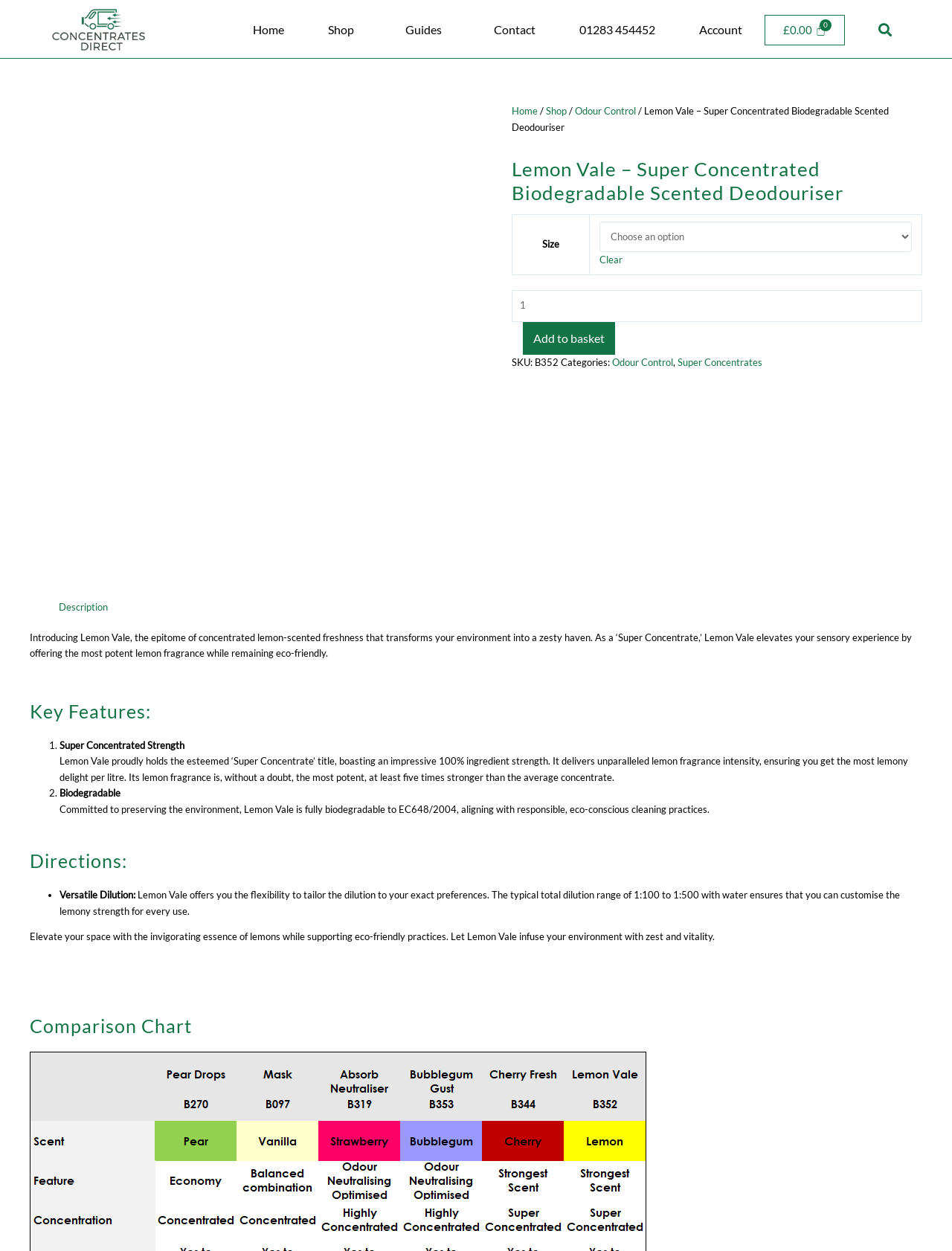Please answer the following question using a single word or phrase: 
What is the category of the product?

Odour Control